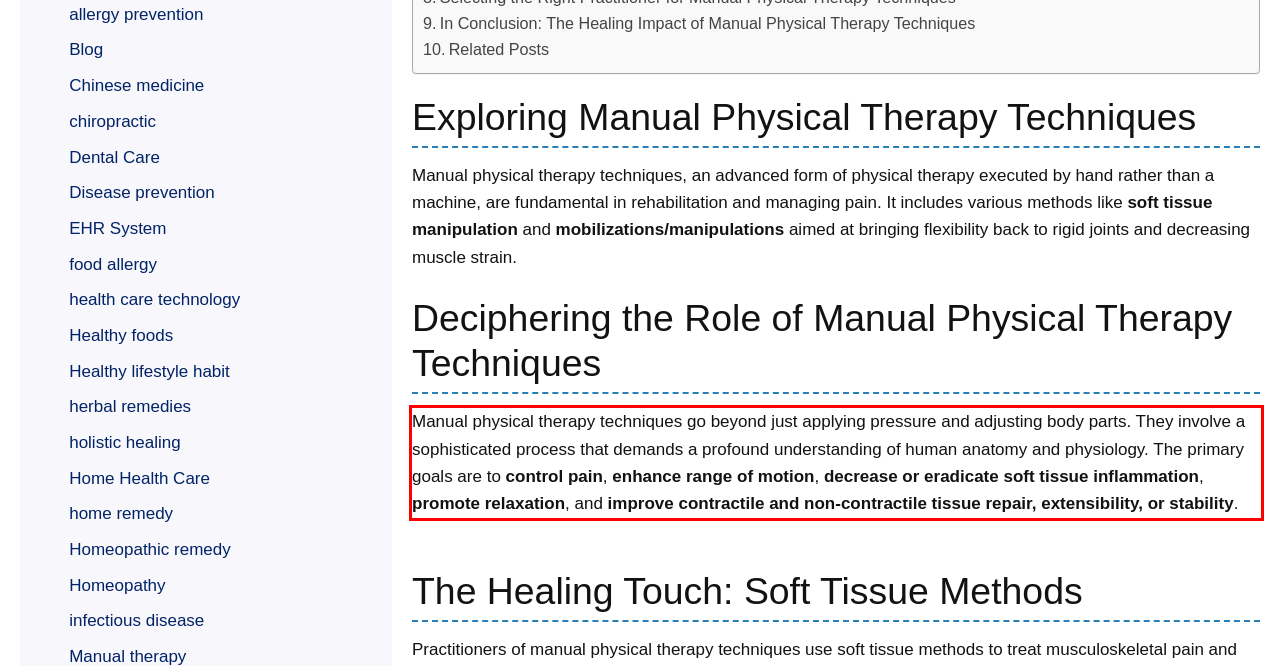Using the provided screenshot, read and generate the text content within the red-bordered area.

Manual physical therapy techniques go beyond just applying pressure and adjusting body parts. They involve a sophisticated process that demands a profound understanding of human anatomy and physiology. The primary goals are to control pain, enhance range of motion, decrease or eradicate soft tissue inflammation, promote relaxation, and improve contractile and non-contractile tissue repair, extensibility, or stability.